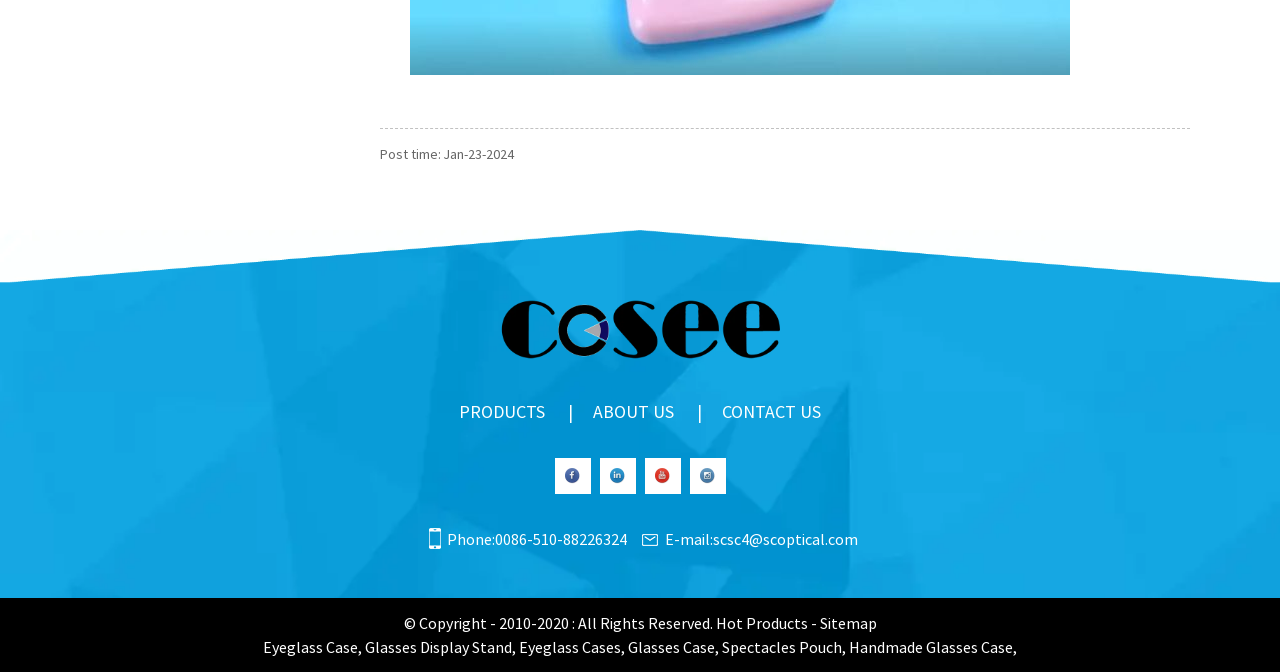Determine the bounding box coordinates of the section to be clicked to follow the instruction: "Click on the COSEE LOGO". The coordinates should be given as four float numbers between 0 and 1, formatted as [left, top, right, bottom].

[0.391, 0.476, 0.609, 0.503]